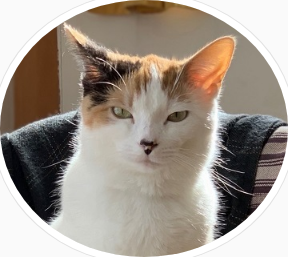Provide your answer in one word or a succinct phrase for the question: 
What is the mood of the portrait?

Serene